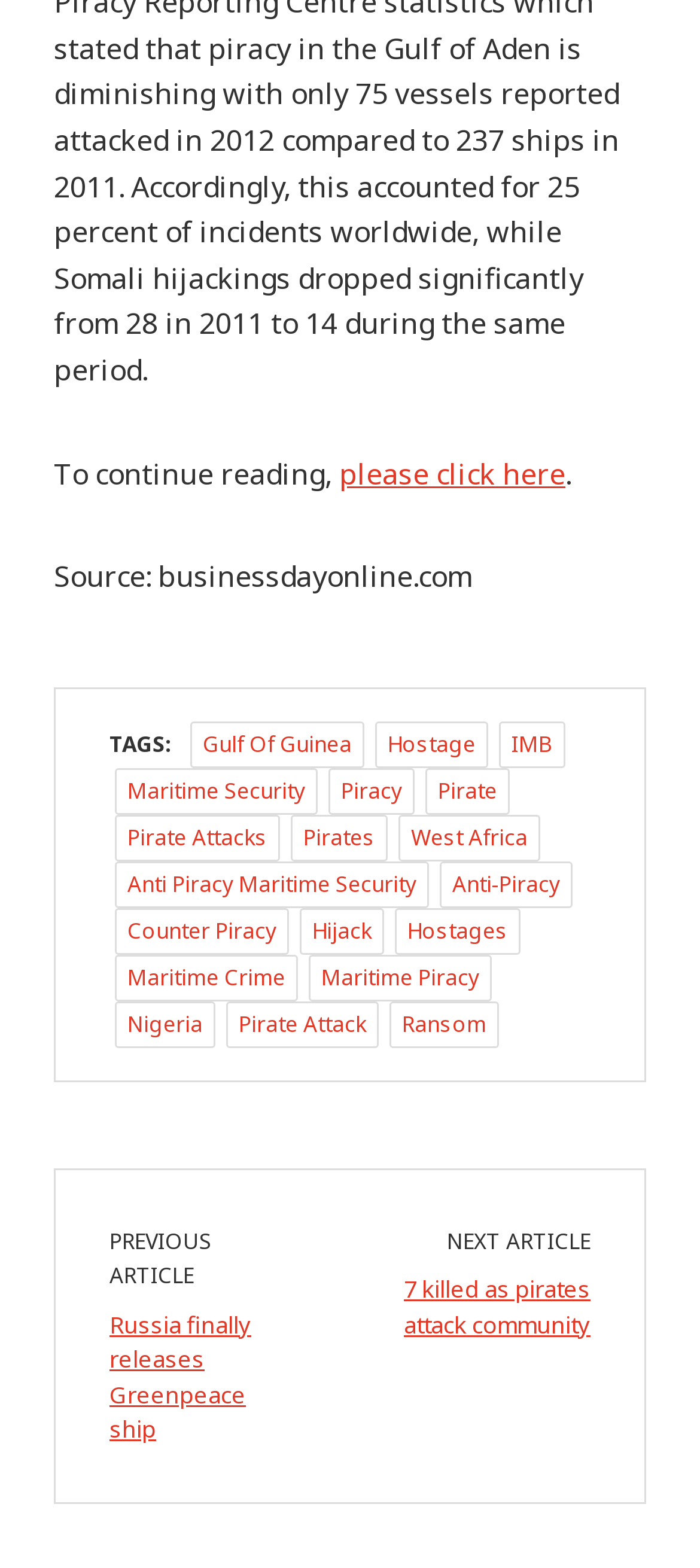Determine the bounding box coordinates of the region I should click to achieve the following instruction: "read the article about 7 killed as pirates attack community". Ensure the bounding box coordinates are four float numbers between 0 and 1, i.e., [left, top, right, bottom].

[0.577, 0.812, 0.844, 0.855]